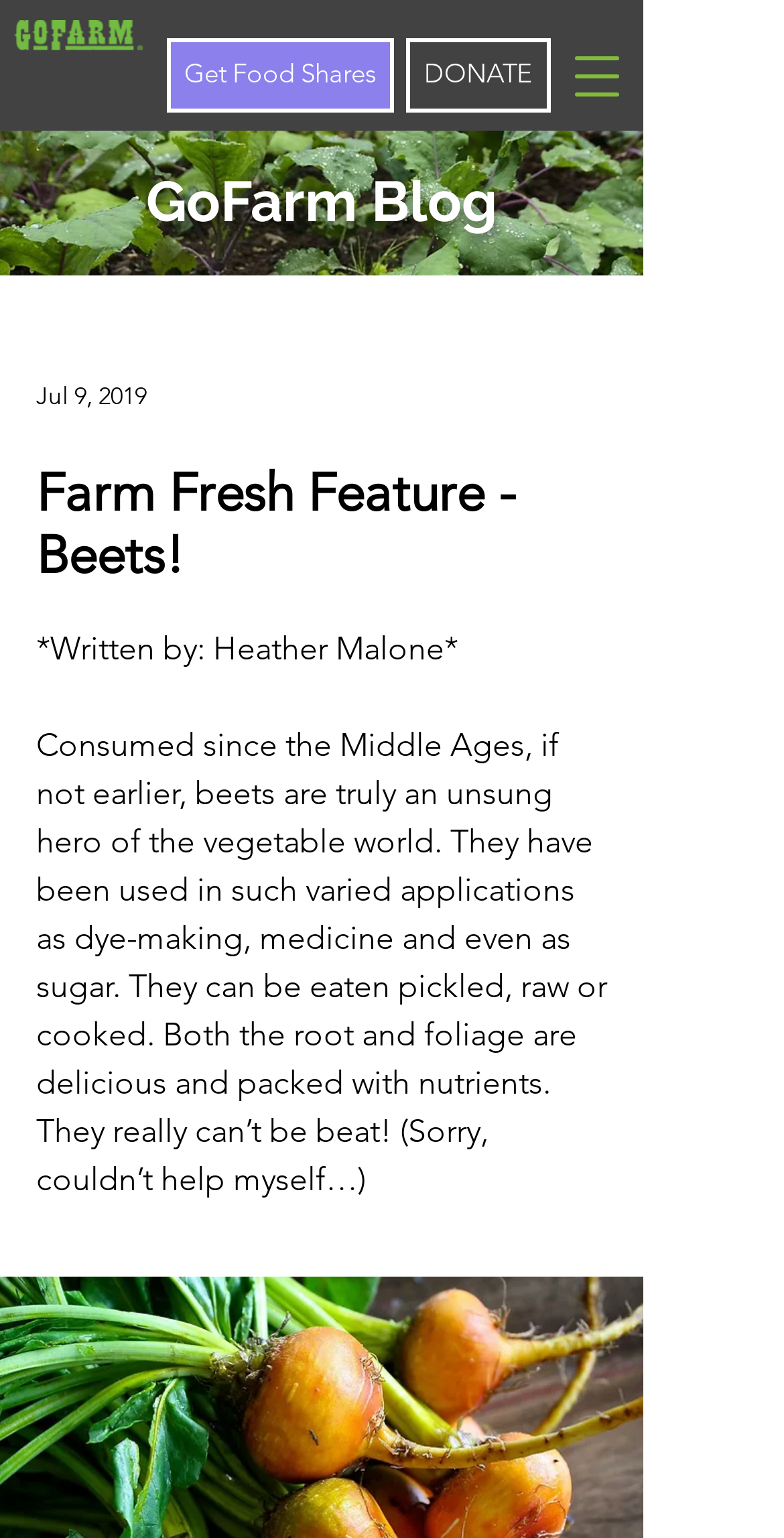Respond concisely with one word or phrase to the following query:
What is the logo image filename?

GF Logomark-Green368c-MED.png